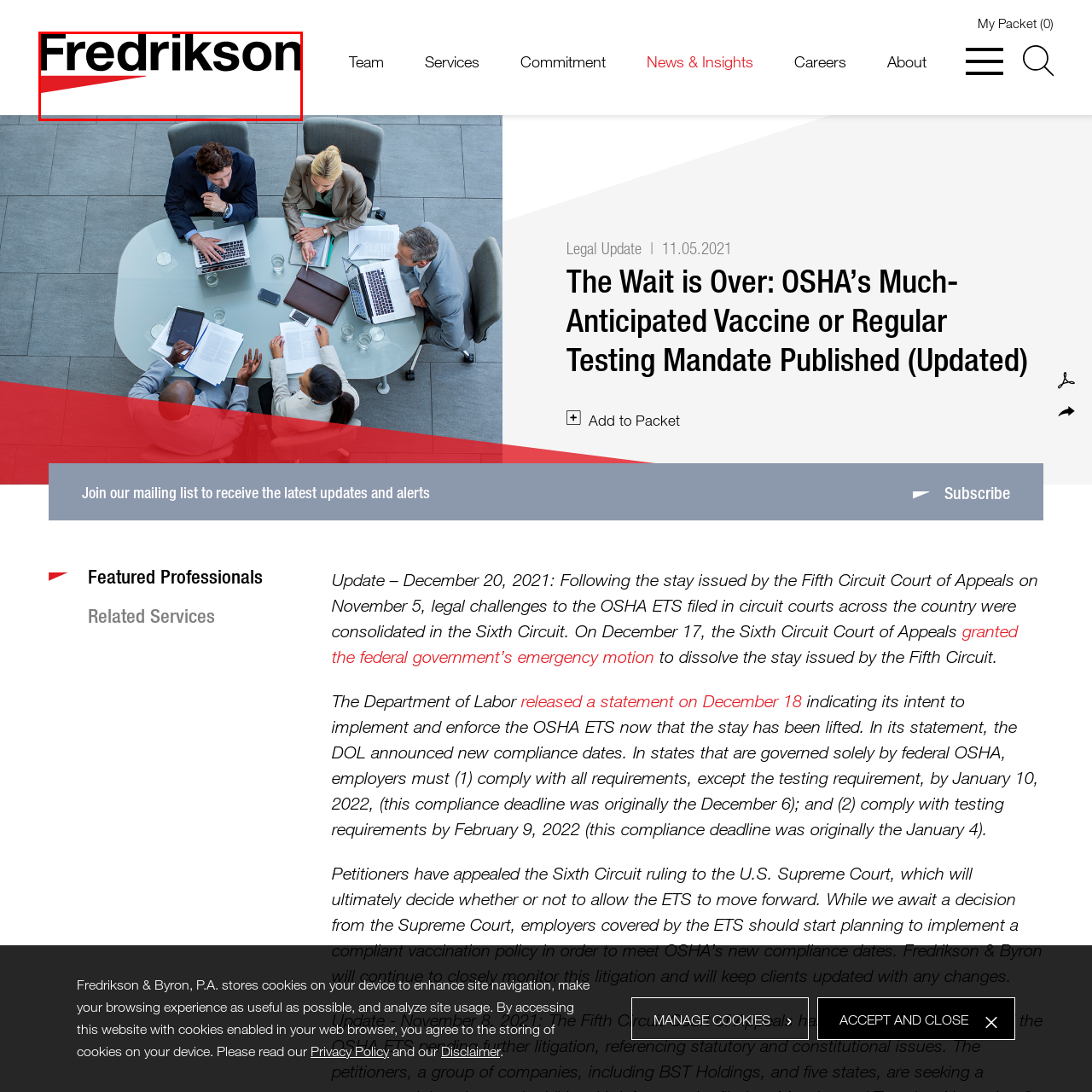What is the background of the logo?
Direct your attention to the area of the image outlined in red and provide a detailed response based on the visual information available.

The caption describes the background of the logo as clean and minimalistic, which contributes to its professional appearance.